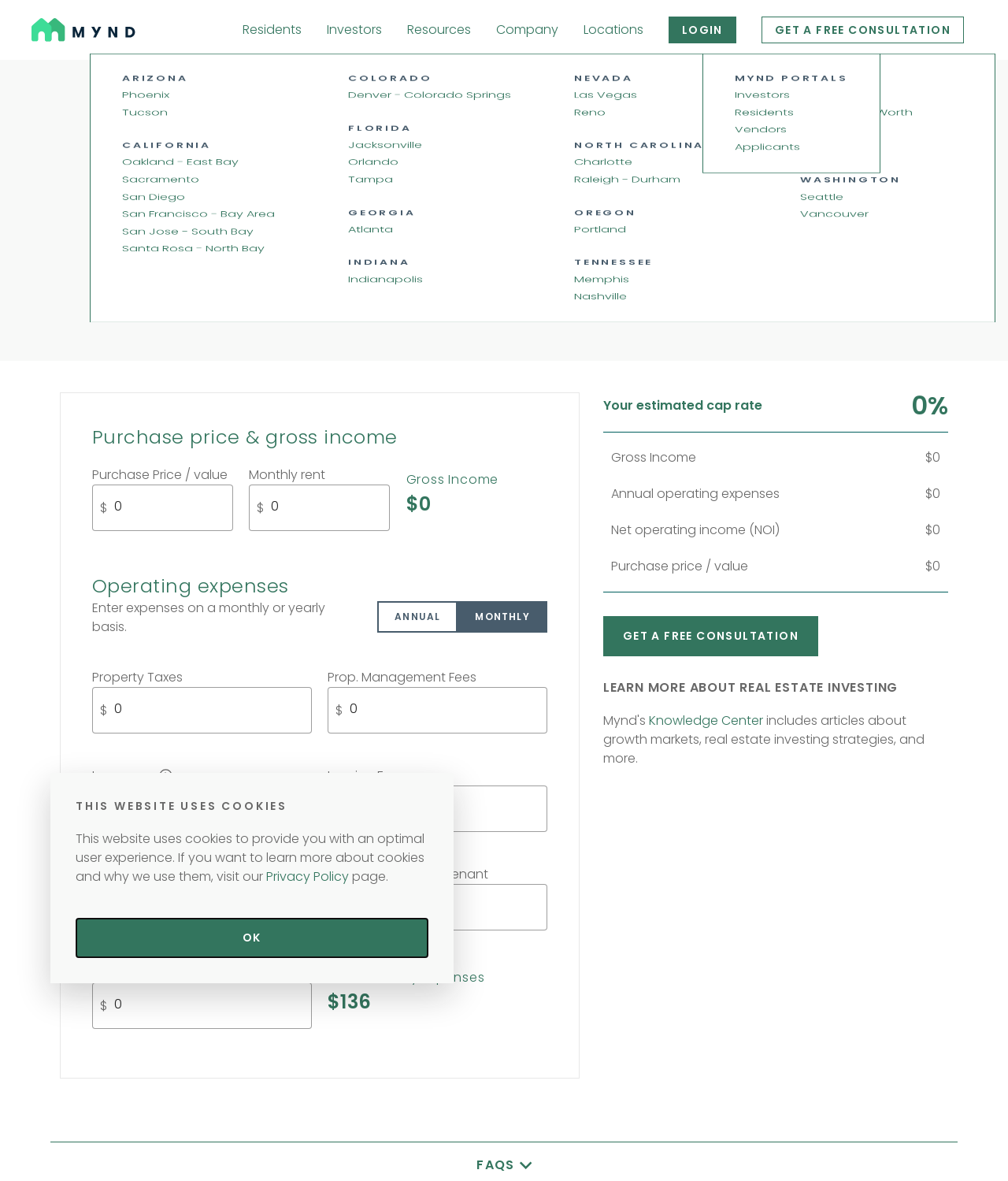What is the function of the 'GET A FREE CONSULTATION' button?
Based on the image, give a concise answer in the form of a single word or short phrase.

Request consultation